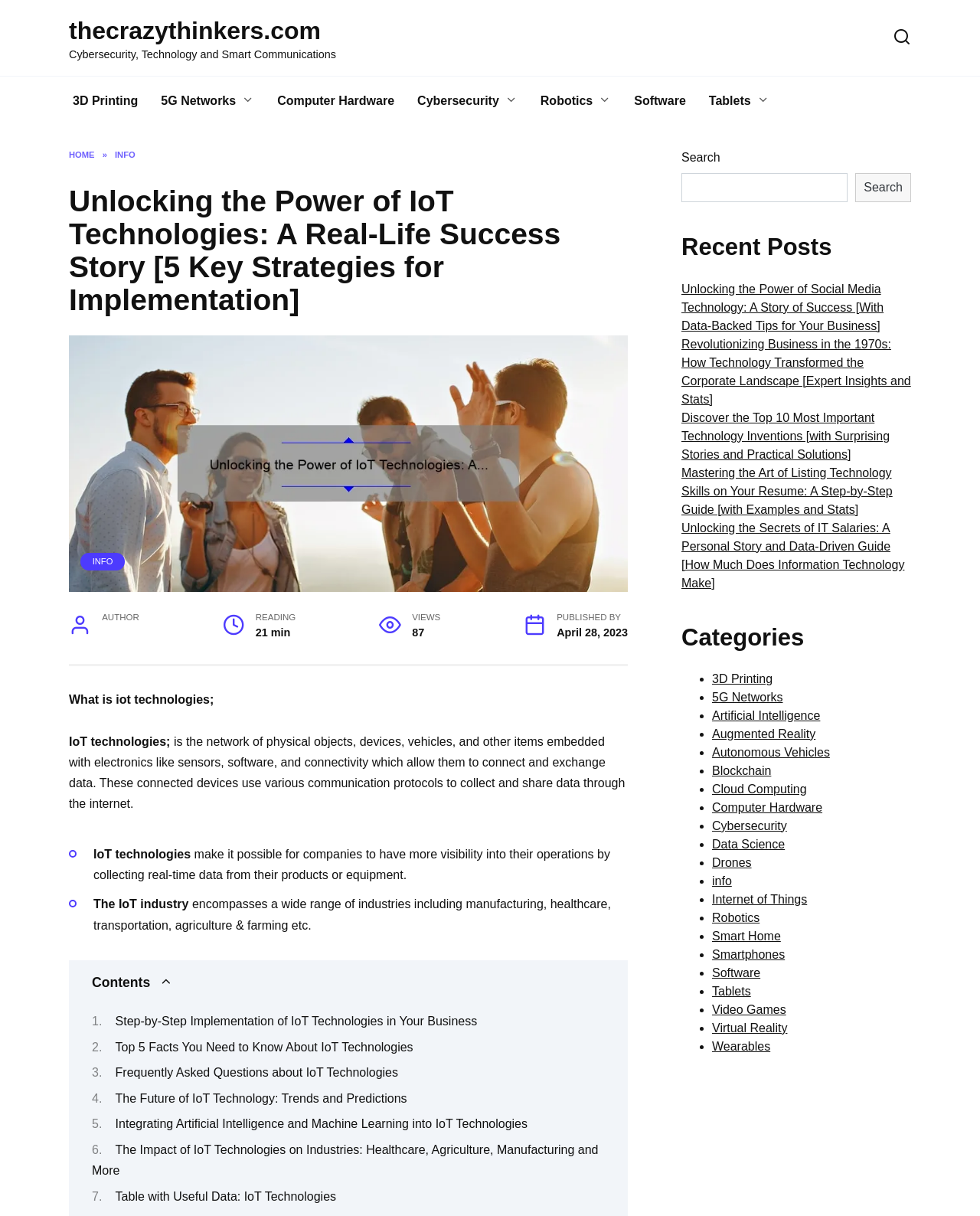Identify the bounding box coordinates of the element that should be clicked to fulfill this task: "Learn more about '5G Networks'". The coordinates should be provided as four float numbers between 0 and 1, i.e., [left, top, right, bottom].

[0.153, 0.063, 0.271, 0.103]